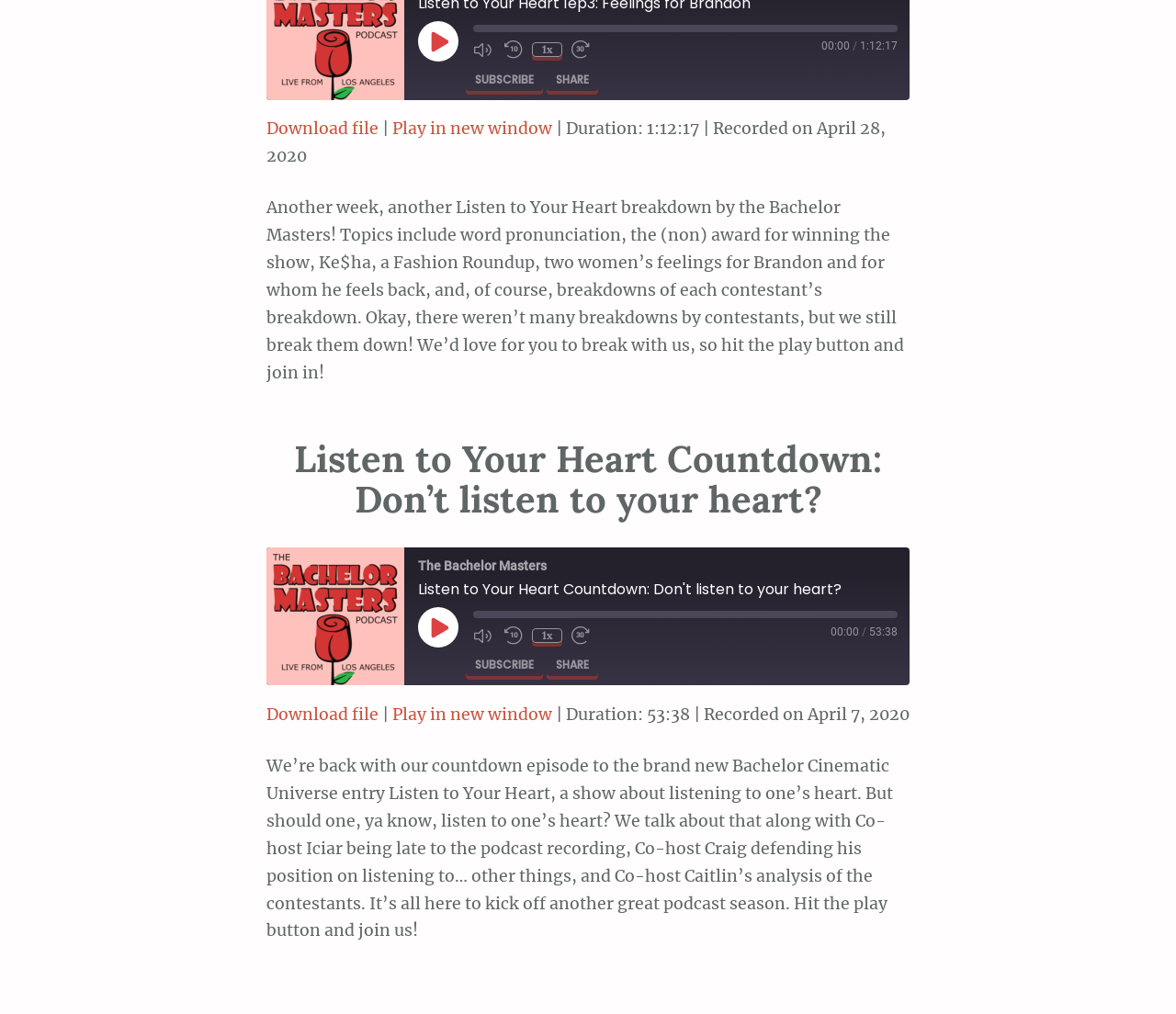Provide the bounding box coordinates of the HTML element described by the text: "parent_node: EMBED title="Copy Embed Code"". The coordinates should be in the format [left, top, right, bottom] with values between 0 and 1.

[0.738, 0.773, 0.759, 0.801]